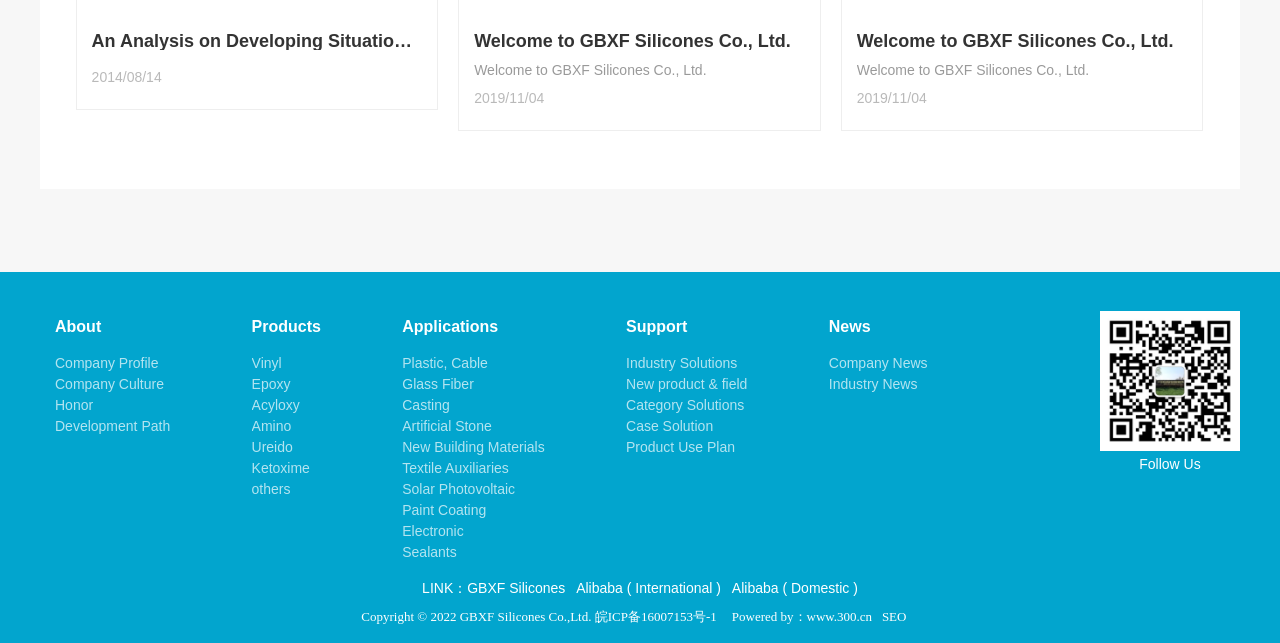For the element described, predict the bounding box coordinates as (top-left x, top-left y, bottom-right x, bottom-right y). All values should be between 0 and 1. Element description: Plastic, Cable

[0.314, 0.549, 0.466, 0.581]